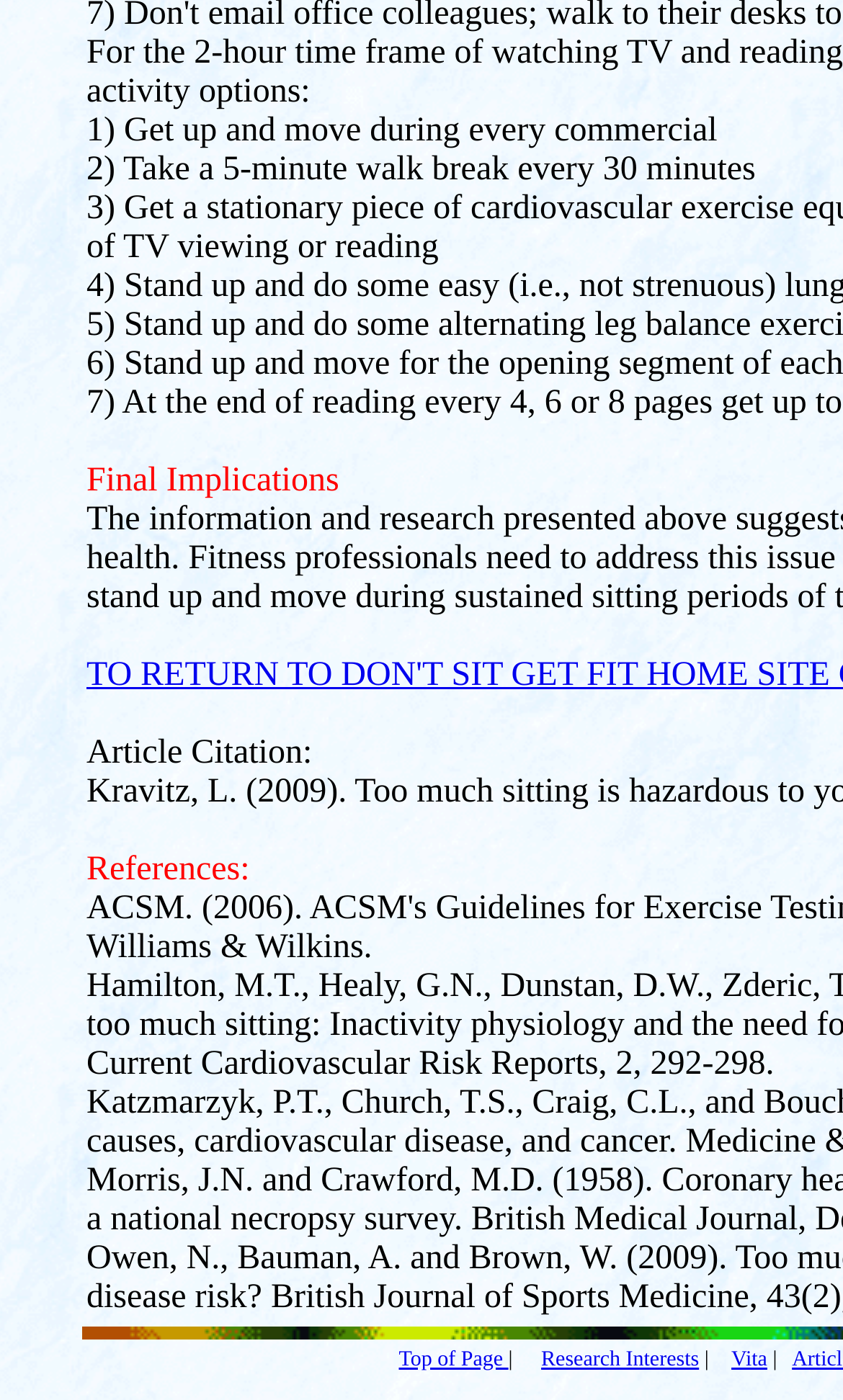How many table cells are in the footer?
Carefully analyze the image and provide a detailed answer to the question.

I examined the footer section and found that there are 4 table cells, including one empty cell and three cells containing links.